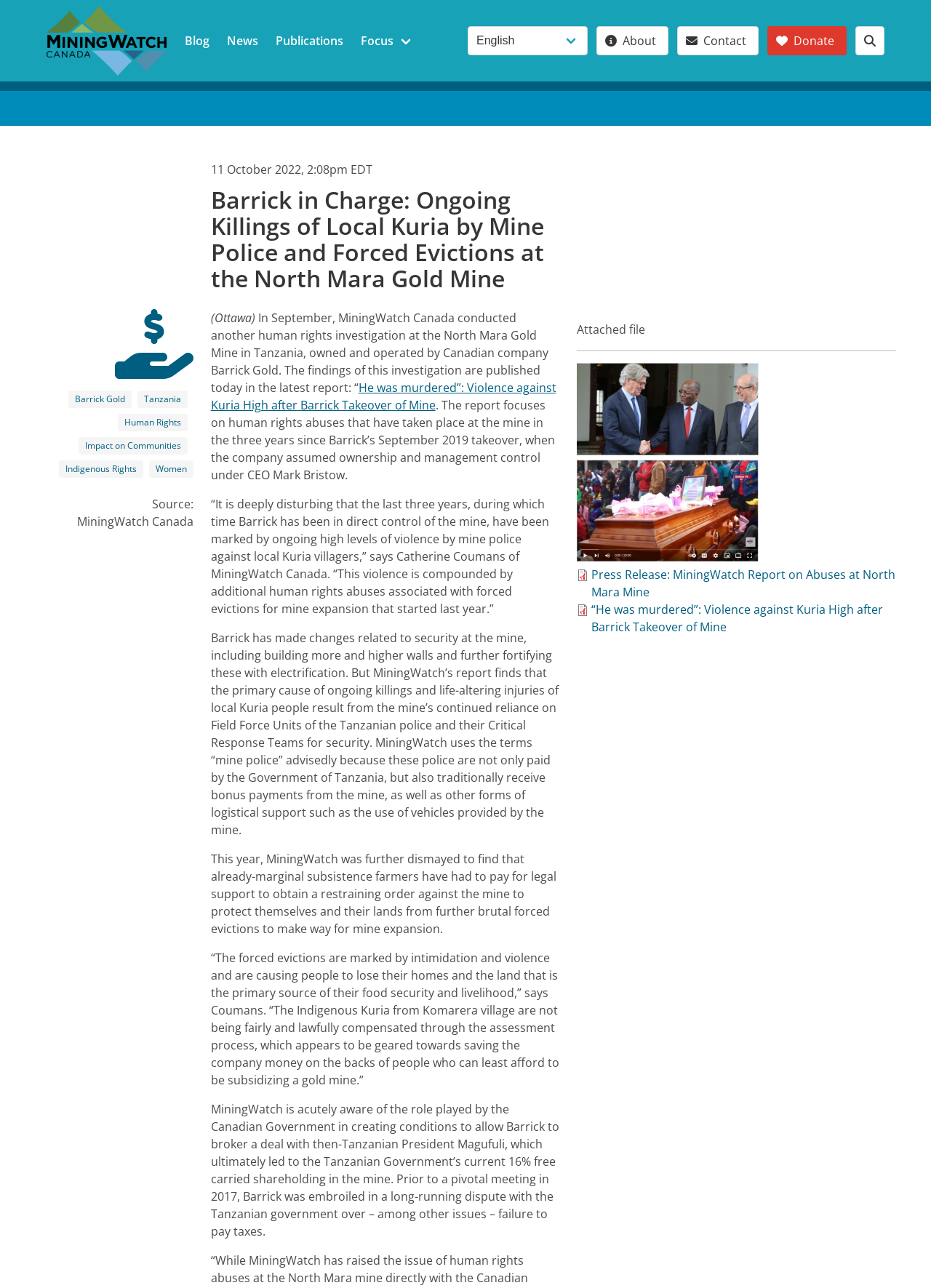What is the format of the attached file?
Answer with a single word or phrase, using the screenshot for reference.

Unknown